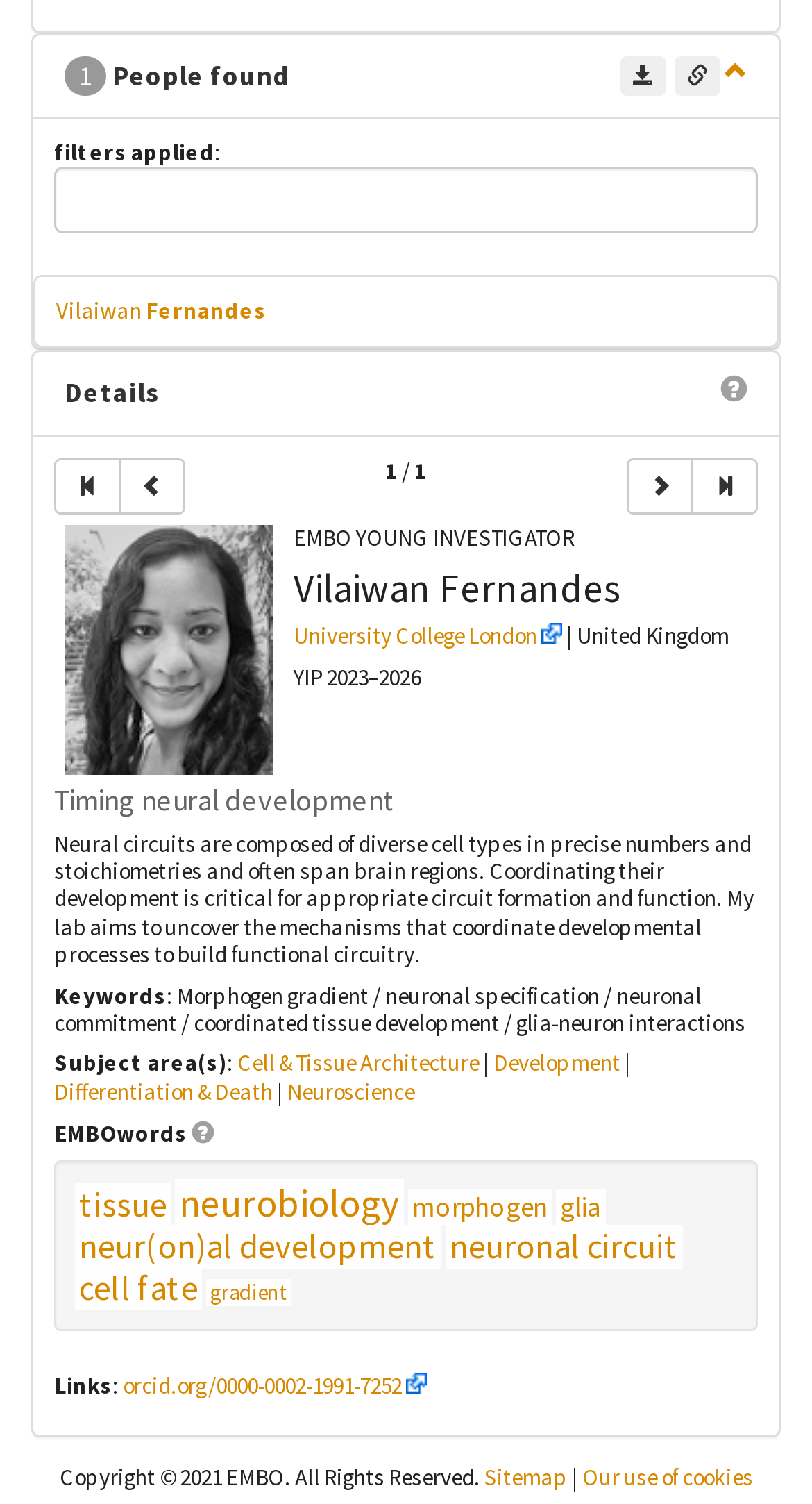Find the coordinates for the bounding box of the element with this description: "aria-label="next record in resultset"".

[0.772, 0.305, 0.854, 0.342]